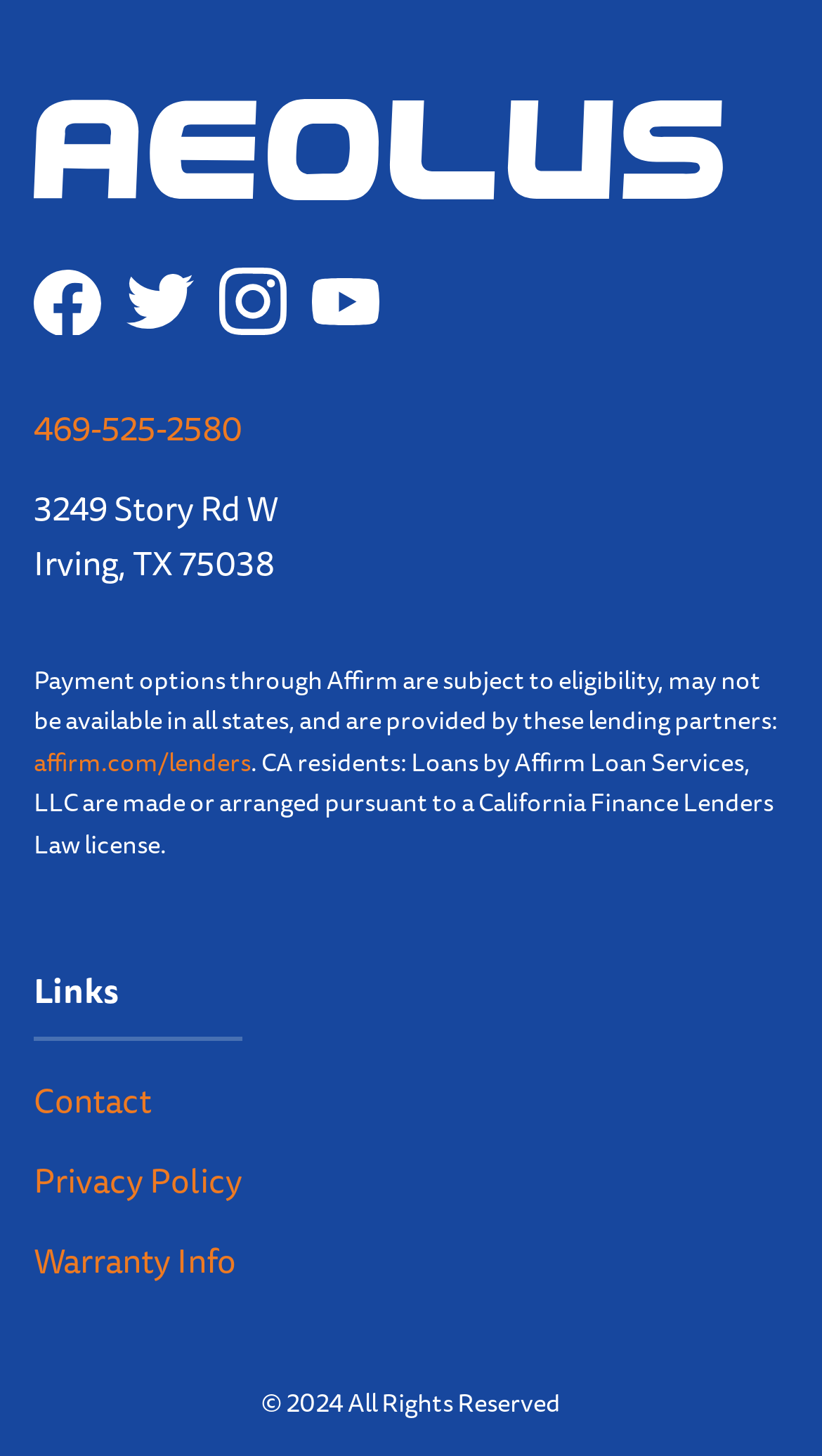Use a single word or phrase to answer the question: 
How many social media links are present?

4